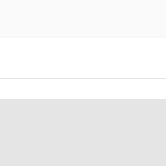Answer succinctly with a single word or phrase:
What is the purpose of the link?

Highlighting related posts